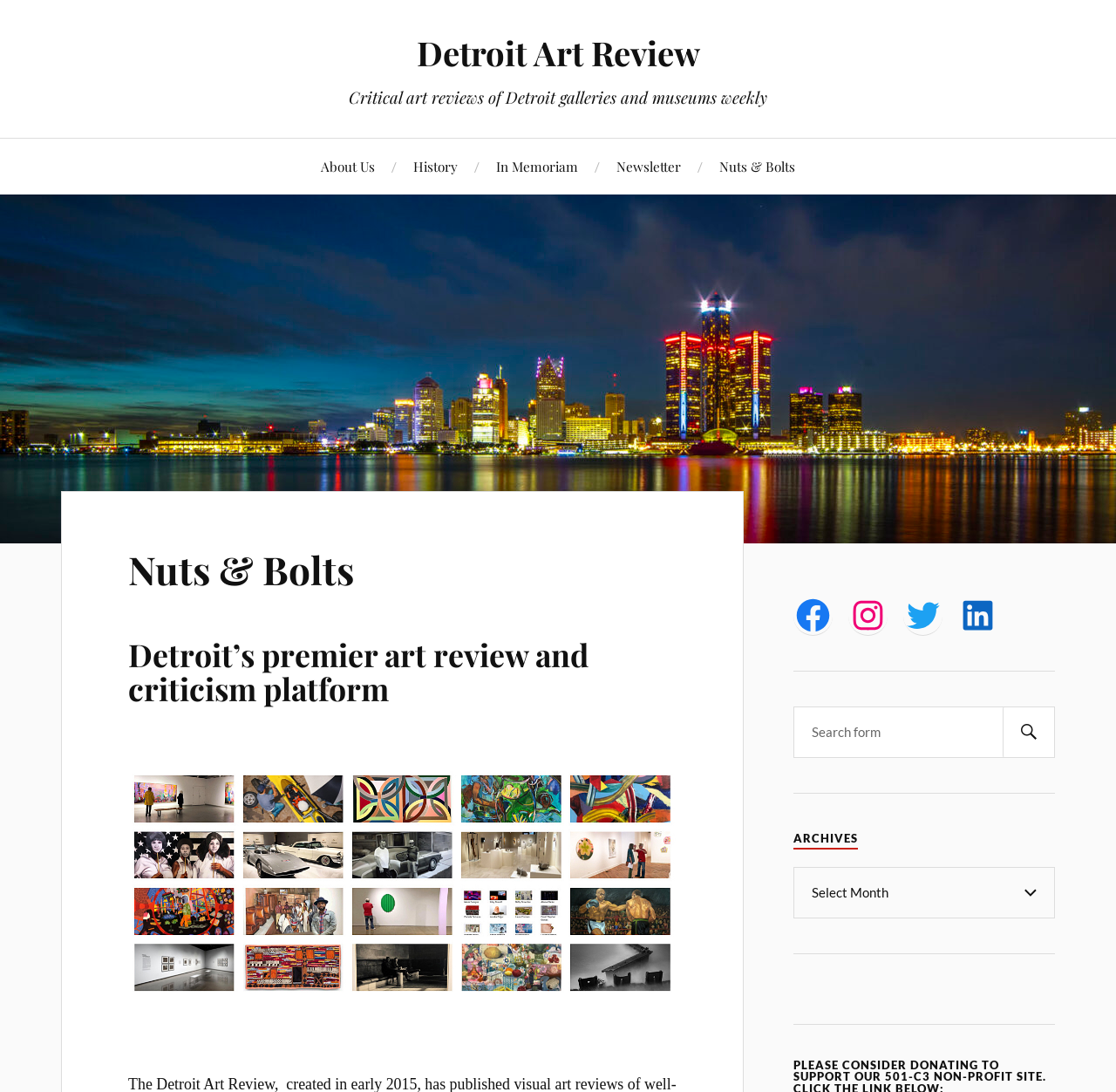Locate the bounding box coordinates of the element I should click to achieve the following instruction: "search for something".

[0.711, 0.647, 0.945, 0.694]